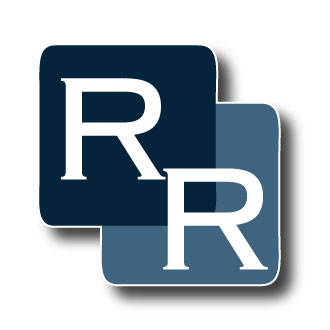What font is used for the letters 'R'?
Look at the screenshot and provide an in-depth answer.

The logo of Rooney & Rooney, P.A. consists of two overlapping squares, each containing the letters 'R' in a crisp white font, which suggests that the font used for the letters 'R' is a crisp white font.